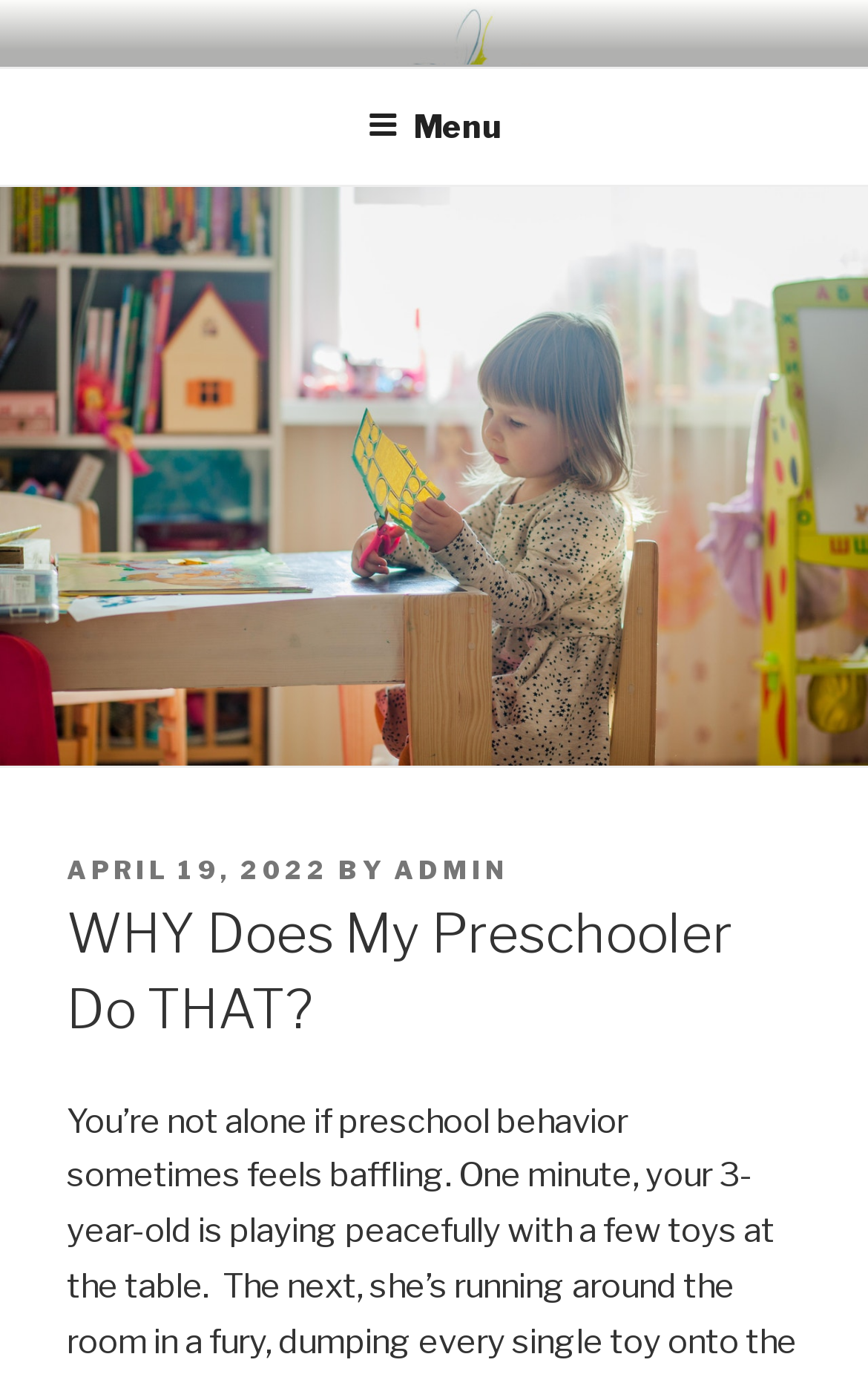Based on the image, provide a detailed and complete answer to the question: 
What is the name of the blog?

The name of the blog can be found at the top of the webpage, where it says 'UDA PRESCHOOL BLOG' in a link format.